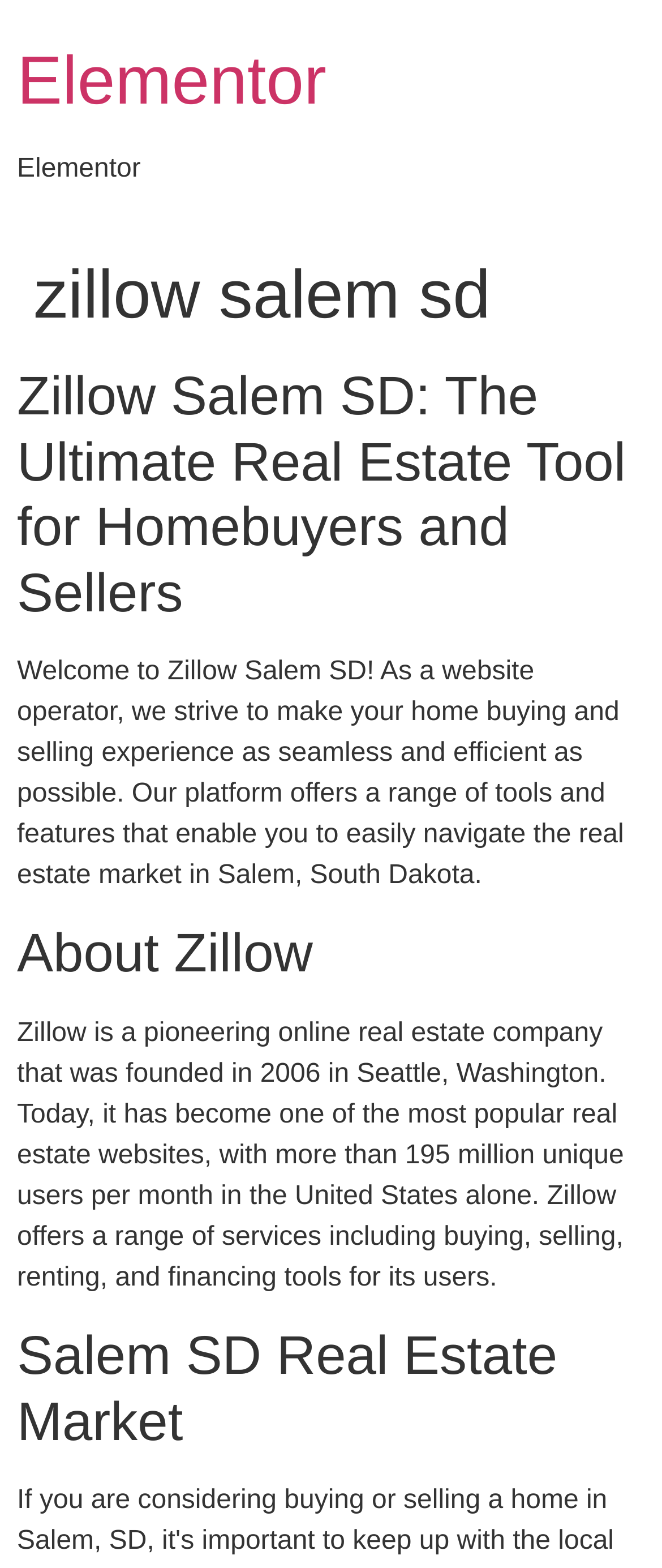Give a detailed account of the webpage's layout and content.

The webpage is about Zillow Salem SD, a real estate platform. At the top, there is a heading "Elementor" which is also a link. Below it, there is a larger heading "zillow salem sd" followed by another heading that describes the platform as "The Ultimate Real Estate Tool for Homebuyers and Sellers". 

A welcome message is placed below, which explains the purpose of the website, stating that it aims to provide a seamless and efficient home buying and selling experience. The message is followed by a section about Zillow, which is headed by "About Zillow". This section provides information about Zillow's history, its popularity, and the services it offers.

Finally, at the bottom, there is a section headed by "Salem SD Real Estate Market". The overall structure of the webpage is organized, with clear headings and concise text, making it easy to navigate and understand.